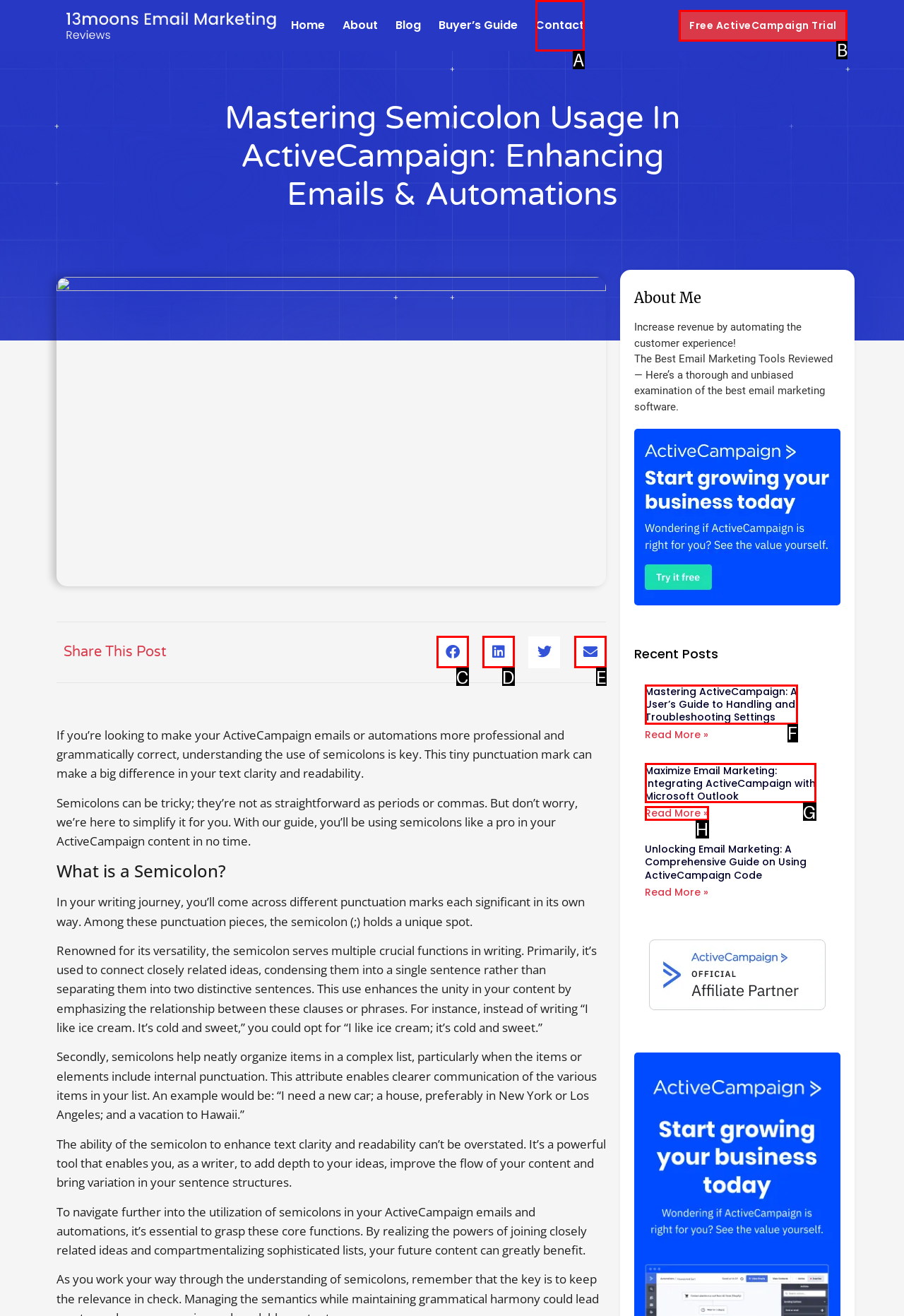Find the option that best fits the description: aria-label="Share on email". Answer with the letter of the option.

E